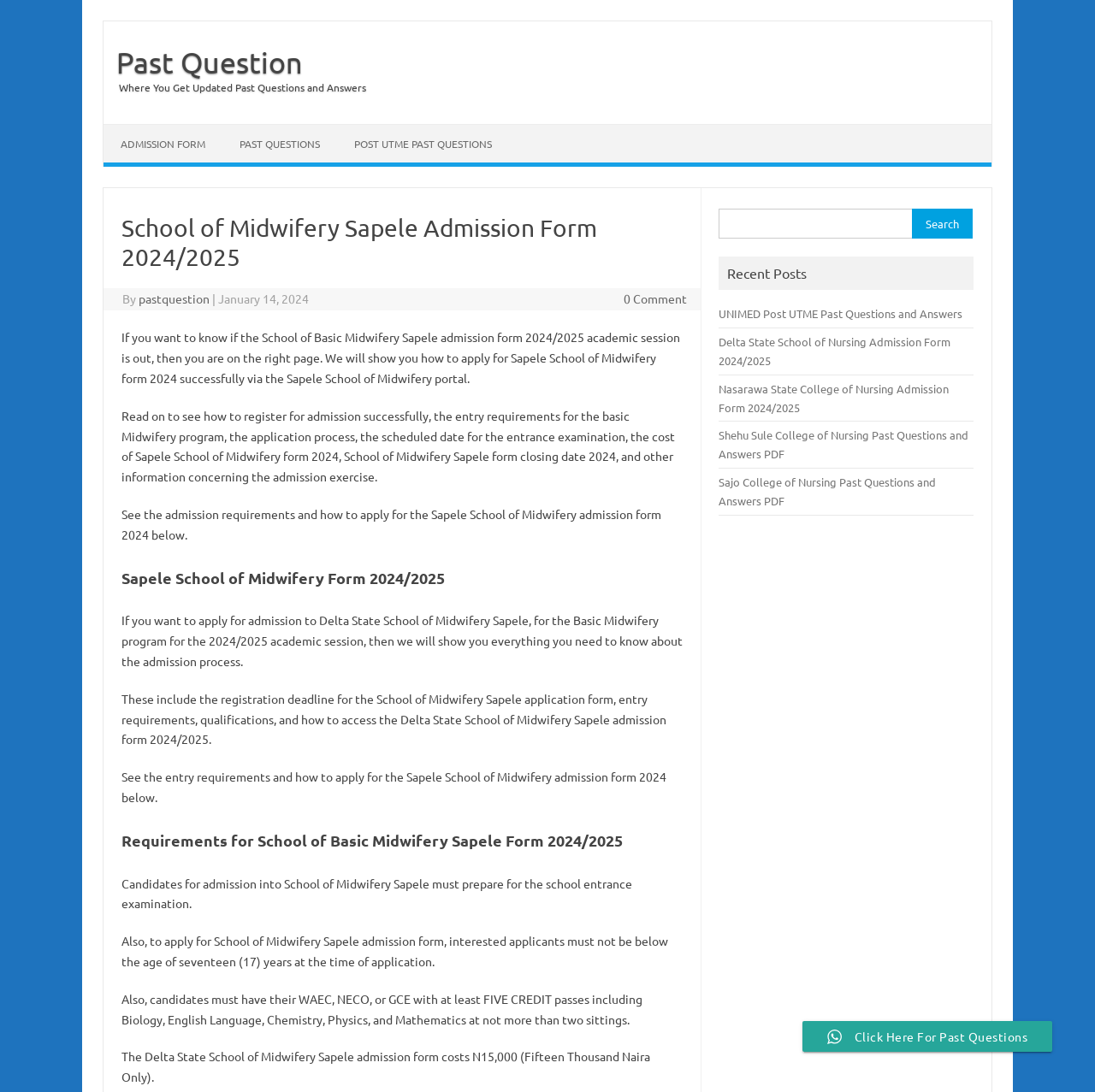Find the bounding box of the element with the following description: "pastquestion". The coordinates must be four float numbers between 0 and 1, formatted as [left, top, right, bottom].

[0.127, 0.267, 0.192, 0.281]